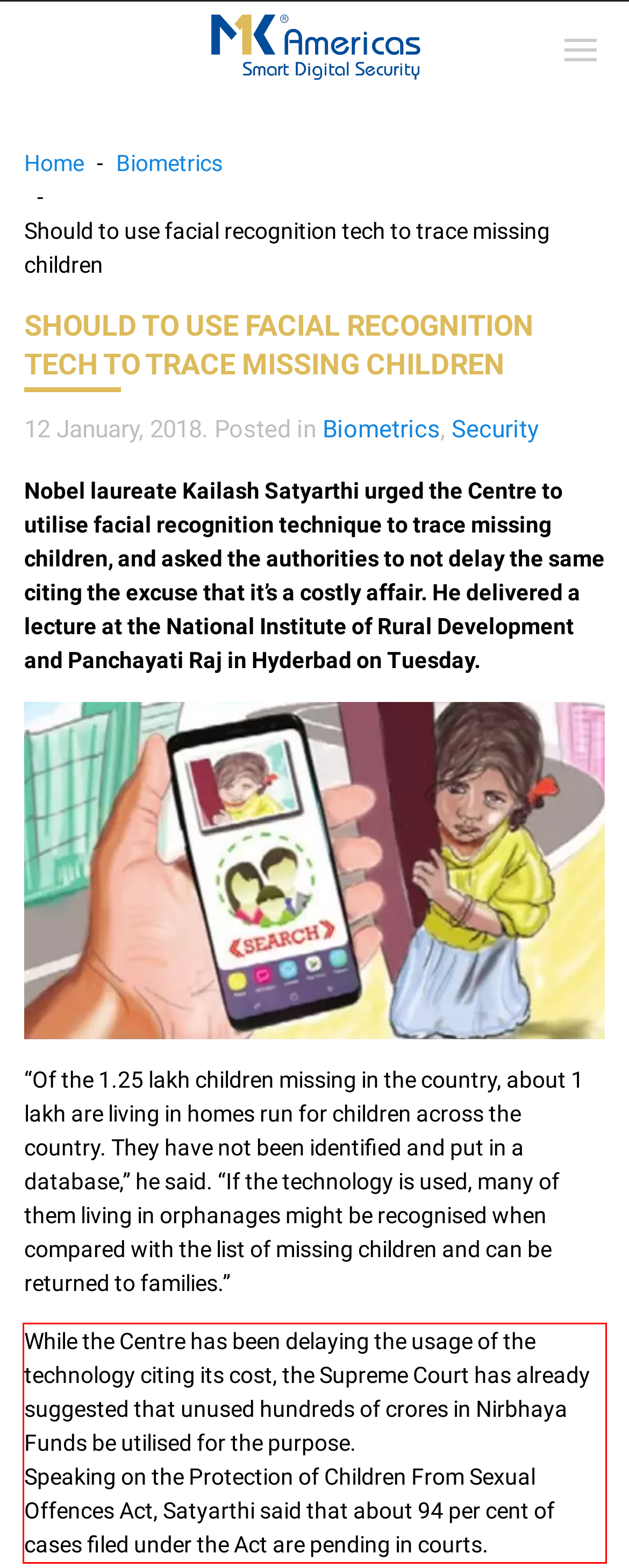You are presented with a webpage screenshot featuring a red bounding box. Perform OCR on the text inside the red bounding box and extract the content.

While the Centre has been delaying the usage of the technology citing its cost, the Supreme Court has already suggested that unused hundreds of crores in Nirbhaya Funds be utilised for the purpose. Speaking on the Protection of Children From Sexual Offences Act, Satyarthi said that about 94 per cent of cases filed under the Act are pending in courts.